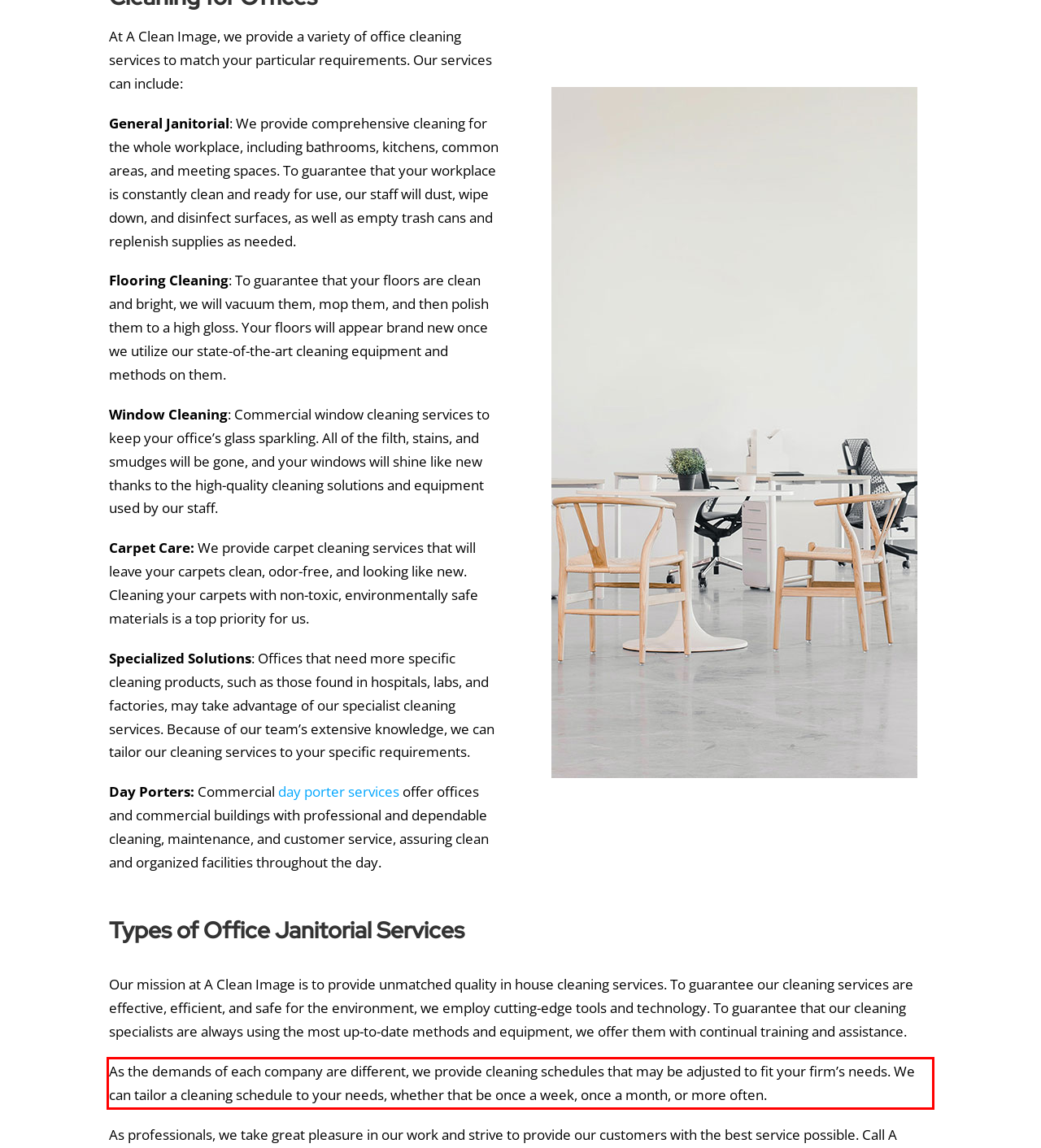View the screenshot of the webpage and identify the UI element surrounded by a red bounding box. Extract the text contained within this red bounding box.

As the demands of each company are different, we provide cleaning schedules that may be adjusted to fit your firm’s needs. We can tailor a cleaning schedule to your needs, whether that be once a week, once a month, or more often.